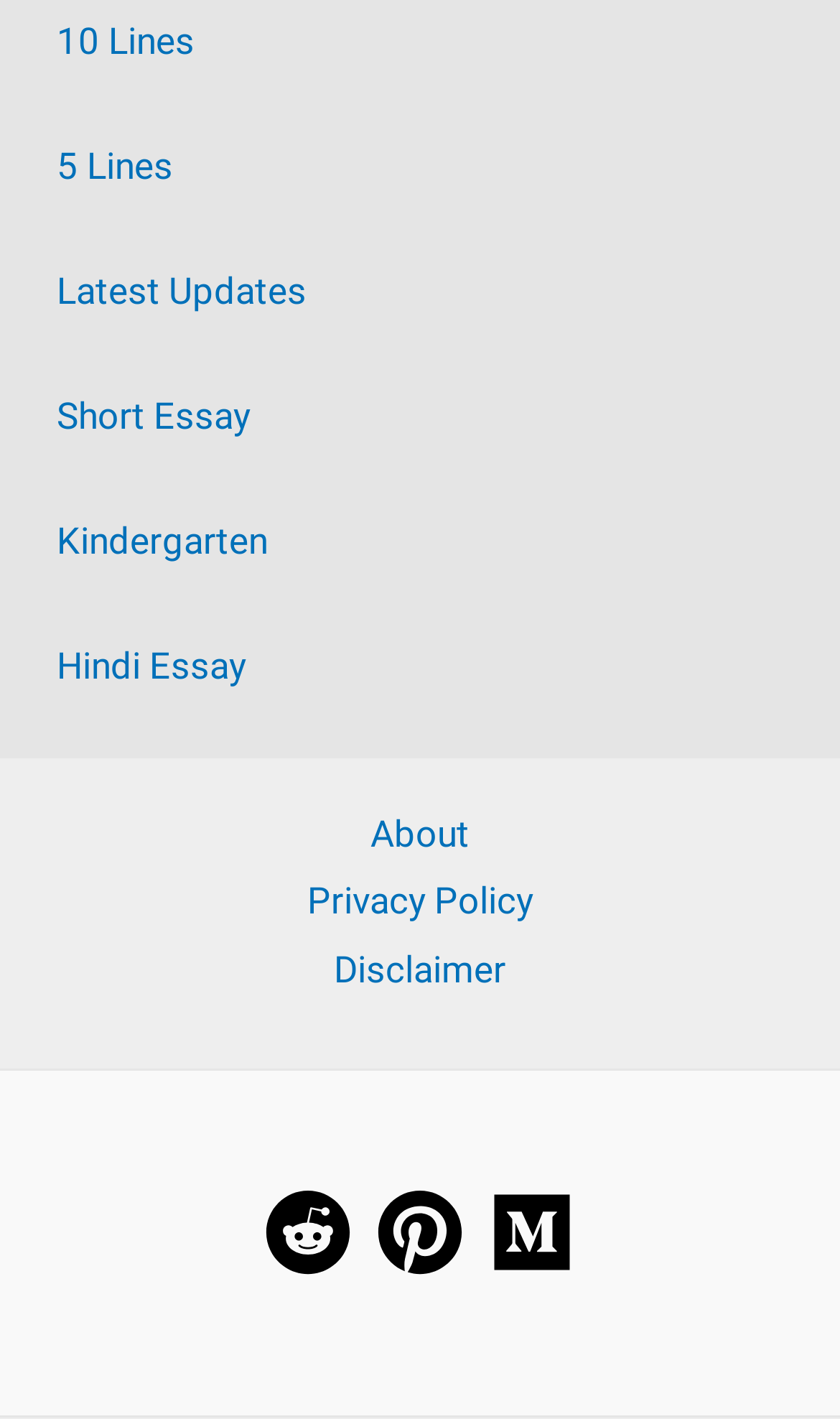Given the description "aria-label="Pinterest"", provide the bounding box coordinates of the corresponding UI element.

[0.449, 0.839, 0.551, 0.899]